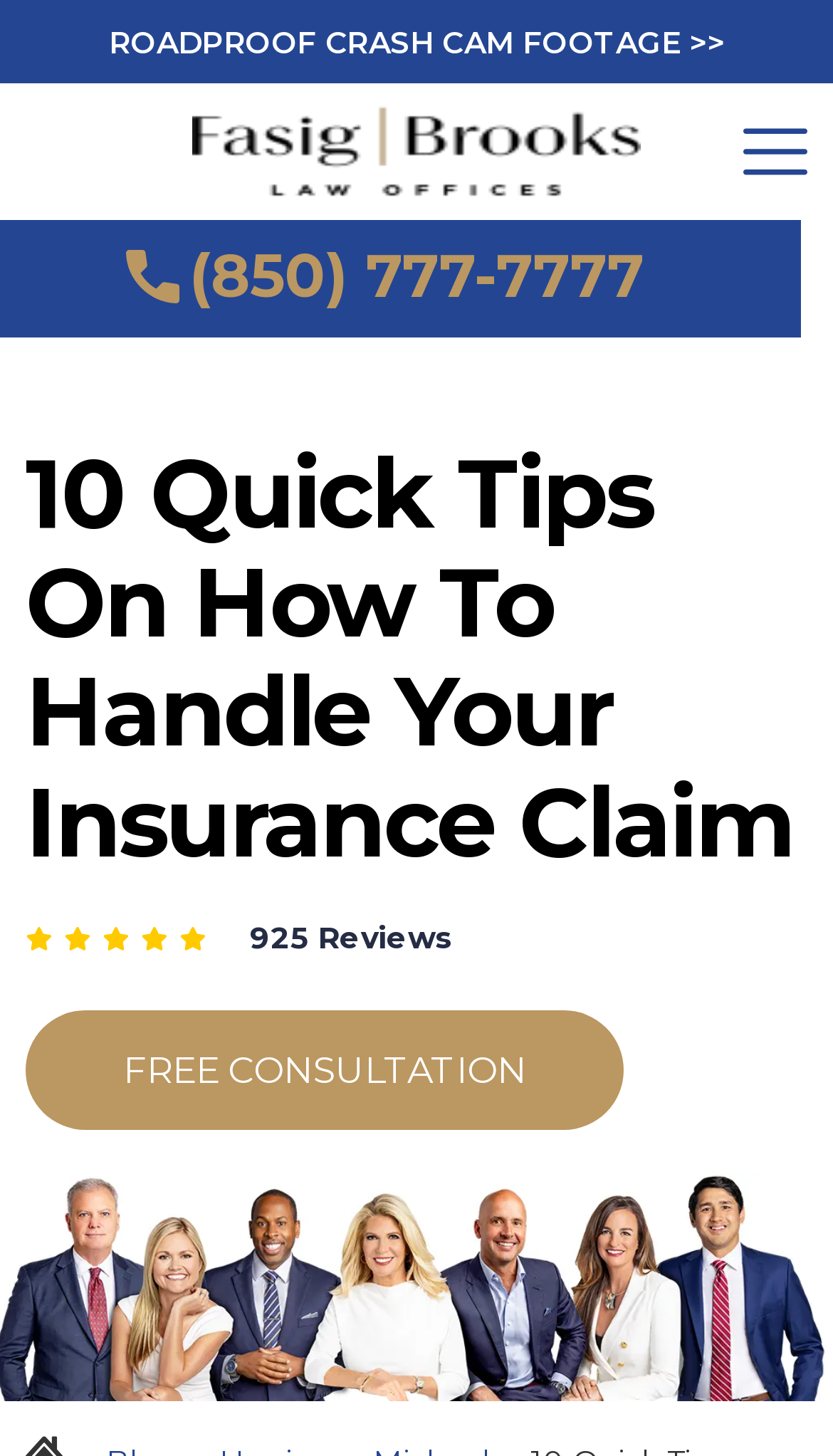Construct a comprehensive description capturing every detail on the webpage.

The webpage appears to be a blog post from Fasig | Brooks, a law firm, focusing on insurance claims. At the top left, there is a heading that reads "10 Quick Tips On How To Handle Your Insurance Claim". Below this heading, there are five small images aligned horizontally, likely representing some sort of icons or graphics related to the topic.

To the right of the heading, there is a link to "ROADPROOF CRASH CAM FOOTAGE >>", which suggests that the blog post may discuss car accidents and insurance claims. Below this link, there is a logo of Fasig | Brooks, accompanied by a link to the law firm's website.

On the top right, there is a button labeled "Menu", accompanied by a small icon. Below this button, there is a phone number "(850) 777-7777" with a small image, likely a phone icon, next to it.

The main content of the blog post appears to be below these top elements. There is a call-to-action link "FREE CONSULTATION" at the bottom left, and a text "925 Reviews" next to it, indicating that the law firm has received a significant number of reviews.

Overall, the webpage is focused on providing information and resources related to handling insurance claims, with a clear call-to-action for visitors to take advantage of a free consultation.